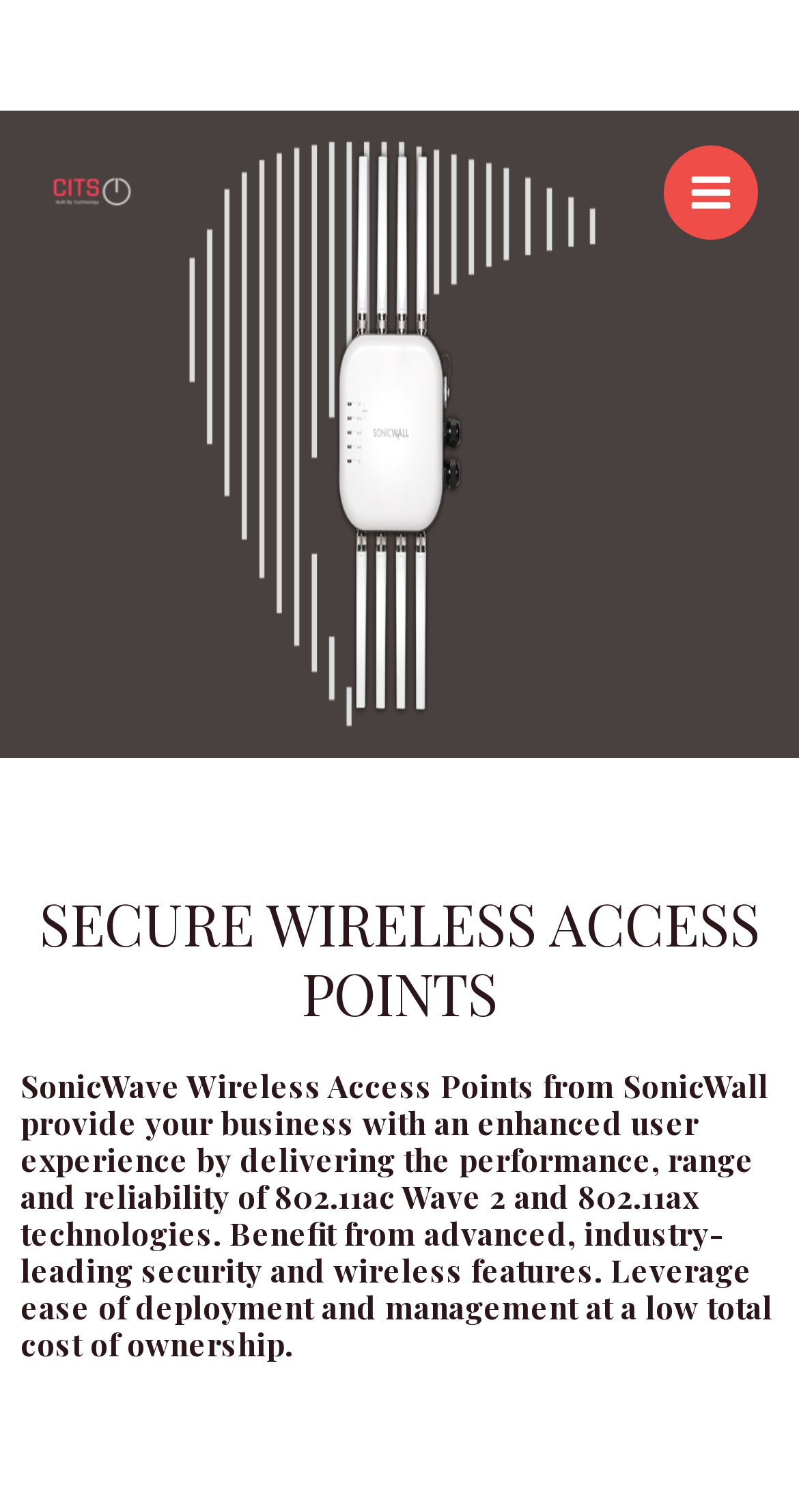Utilize the details in the image to give a detailed response to the question: What technology is mentioned in the webpage?

By reading the webpage content, I see that it mentions SonicWave Wireless Access Points providing performance, range, and reliability of 802.11ac Wave 2 and 802.11ax technologies, which indicates that these technologies are mentioned on the webpage.